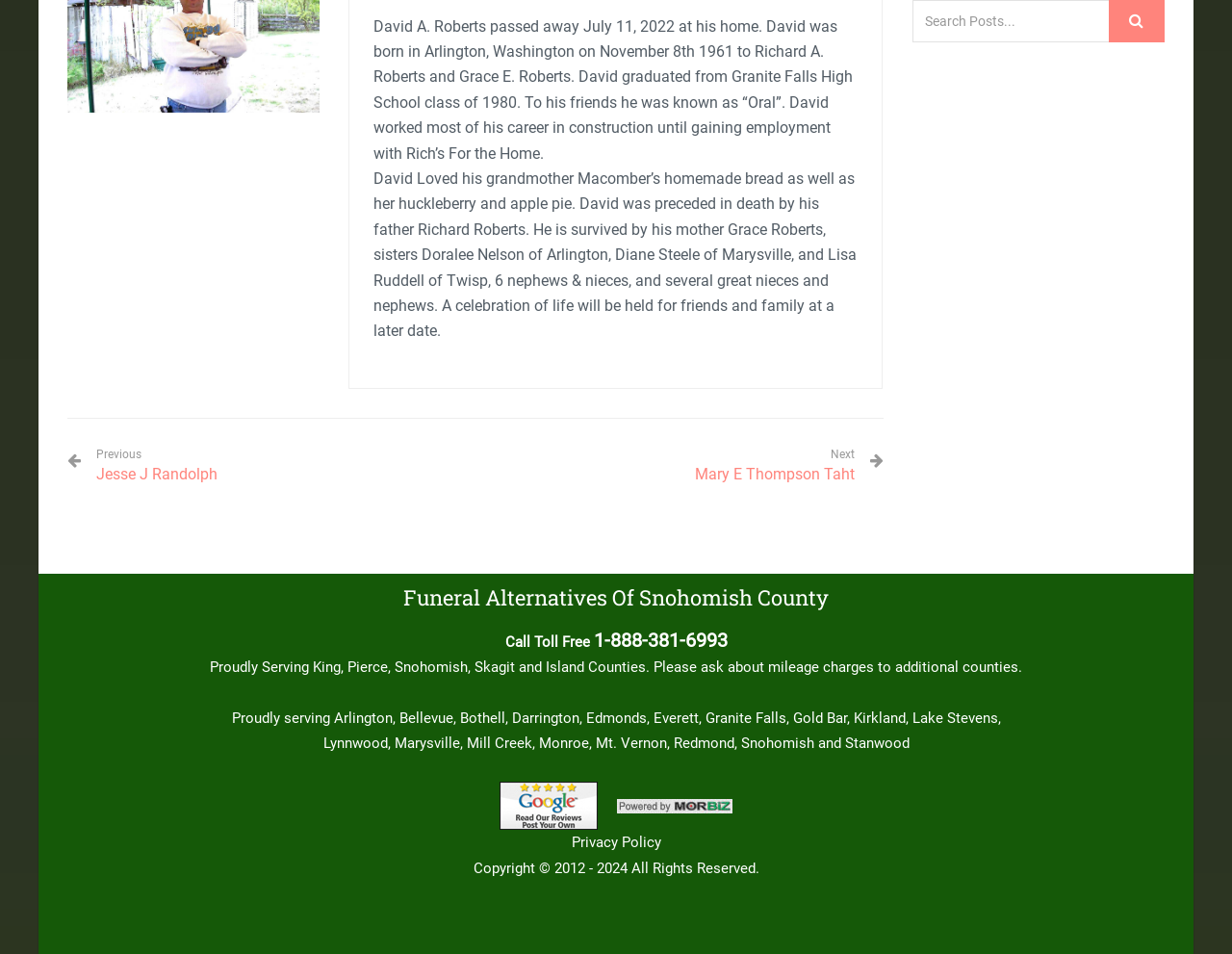Please specify the bounding box coordinates in the format (top-left x, top-left y, bottom-right x, bottom-right y), with all values as floating point numbers between 0 and 1. Identify the bounding box of the UI element described by: Privacy Policy

[0.464, 0.874, 0.536, 0.892]